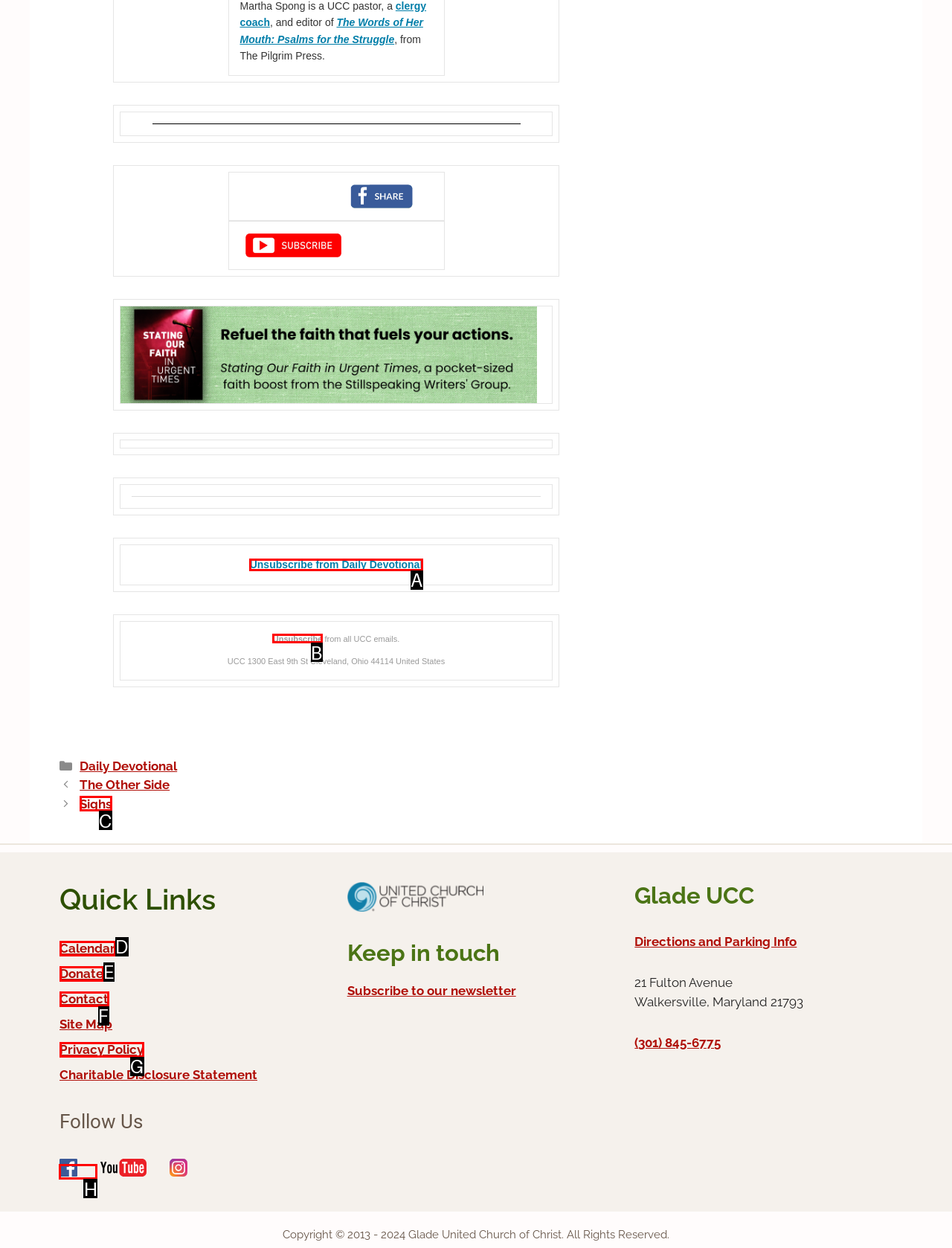What letter corresponds to the UI element to complete this task: Click the 'Layers of Learning' link
Answer directly with the letter.

None